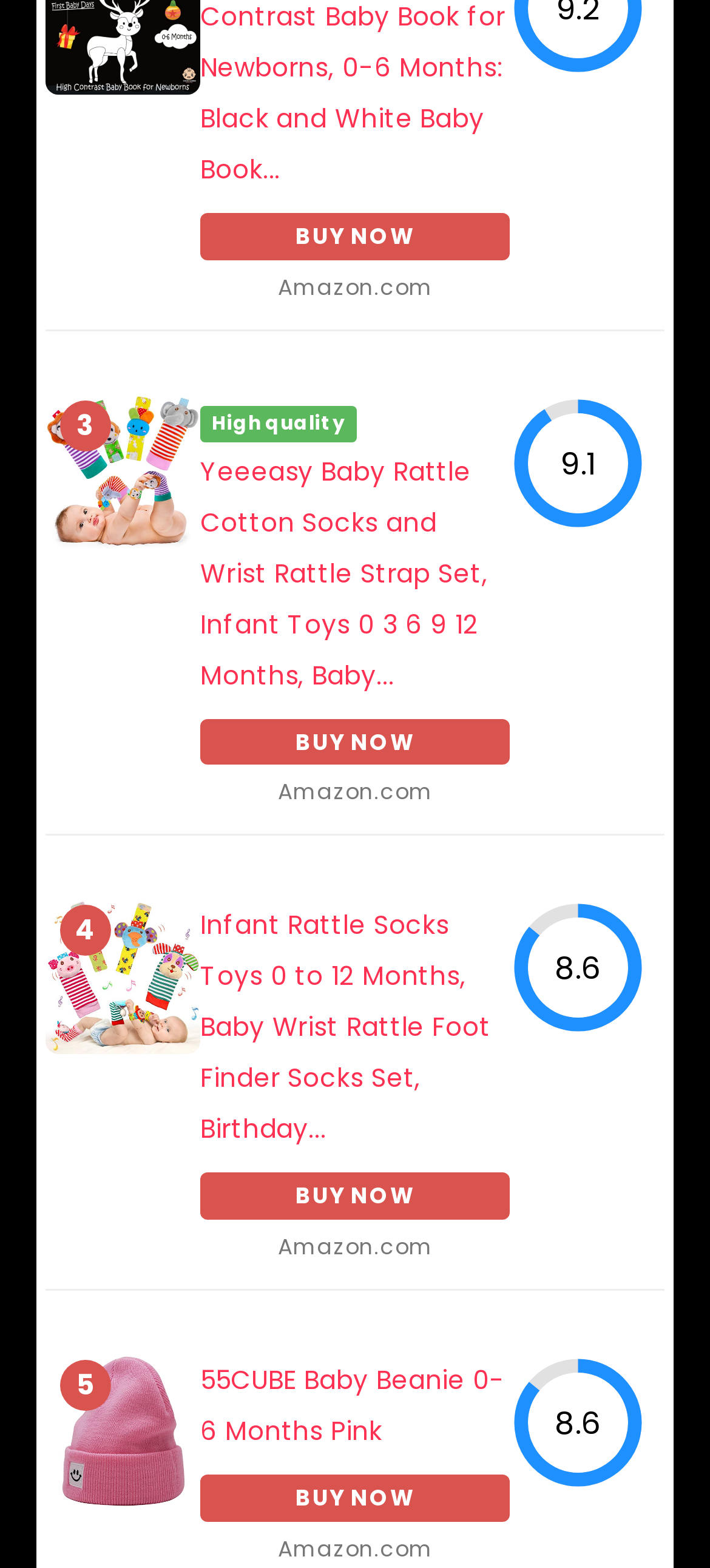Provide the bounding box coordinates of the area you need to click to execute the following instruction: "View the product image of '55CUBE Baby Beanie 0-6 Months Pink'".

[0.064, 0.864, 0.282, 0.962]